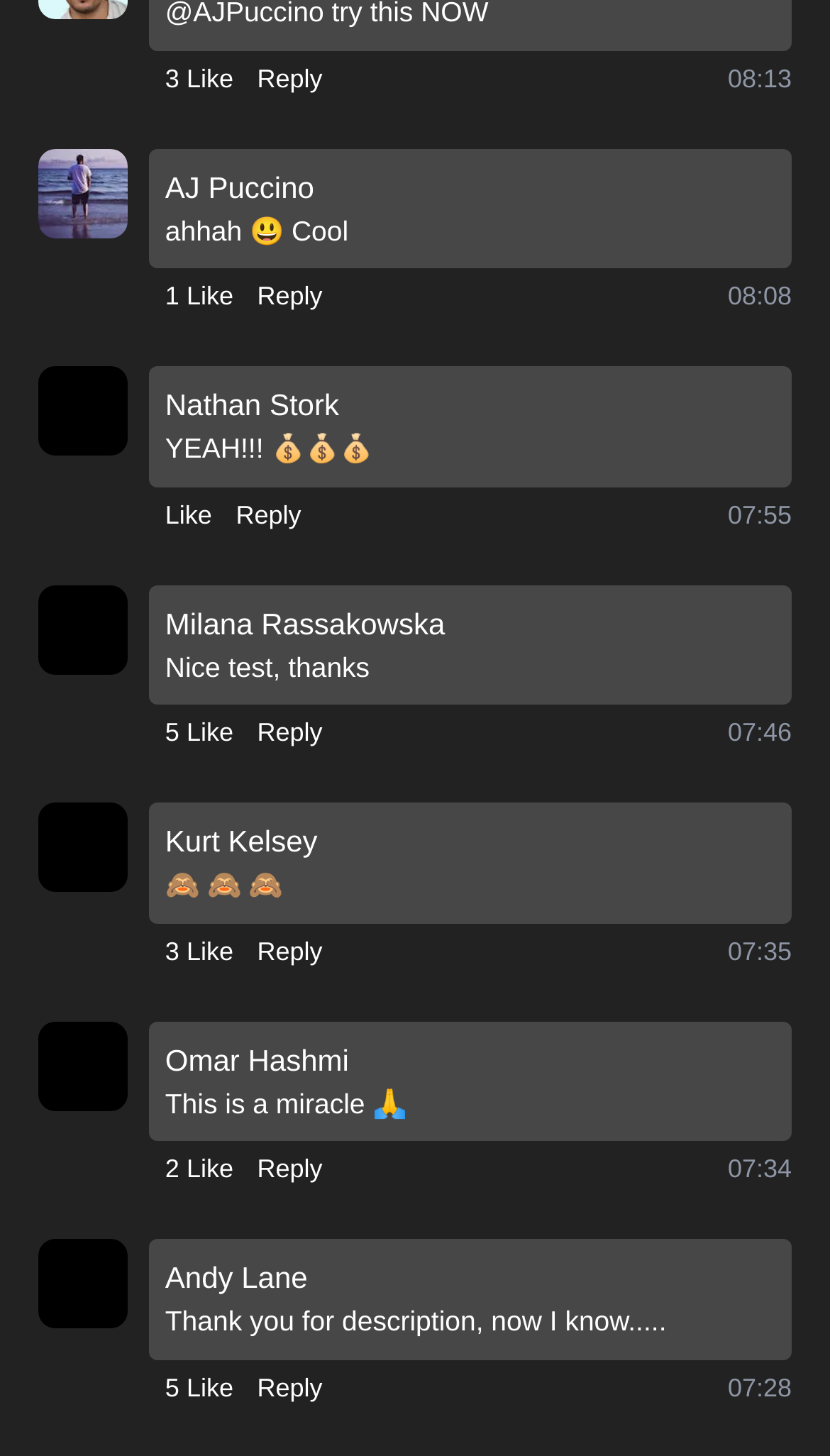Pinpoint the bounding box coordinates of the clickable area needed to execute the instruction: "Reply to a comment". The coordinates should be specified as four float numbers between 0 and 1, i.e., [left, top, right, bottom].

[0.31, 0.04, 0.389, 0.067]